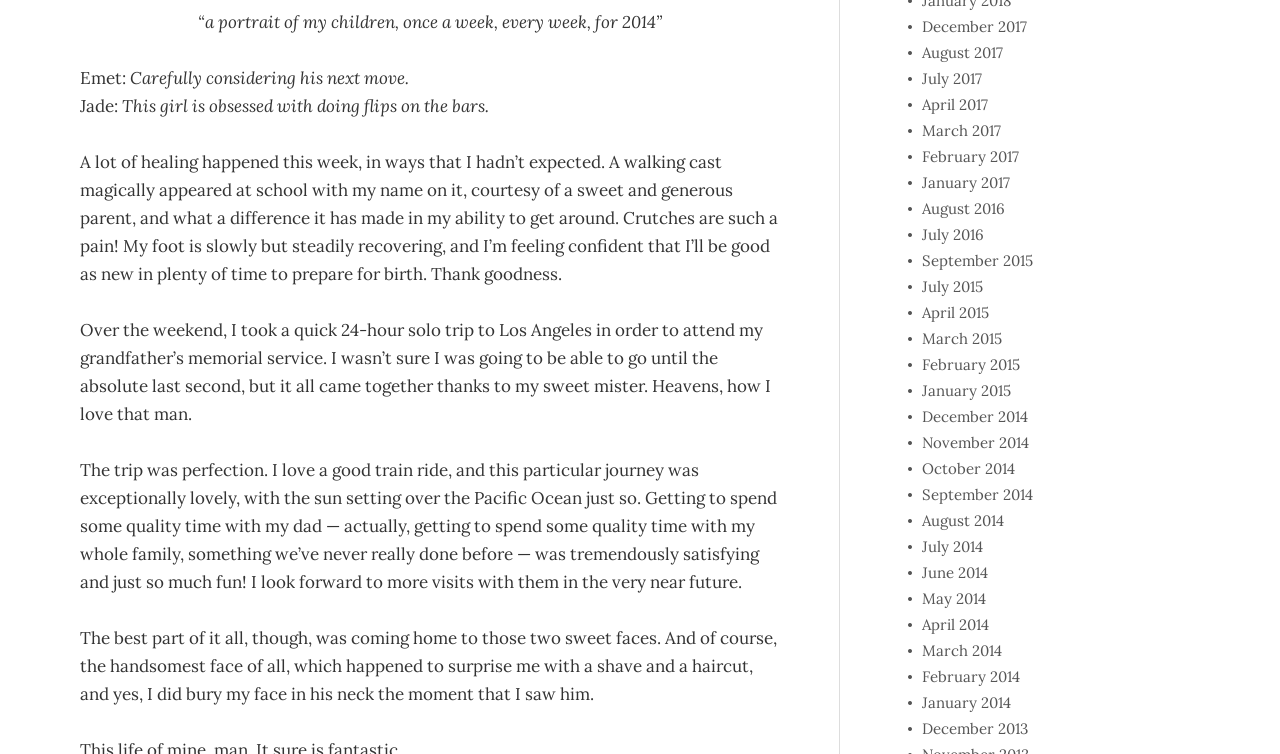Determine the coordinates of the bounding box for the clickable area needed to execute this instruction: "View compatible models".

None